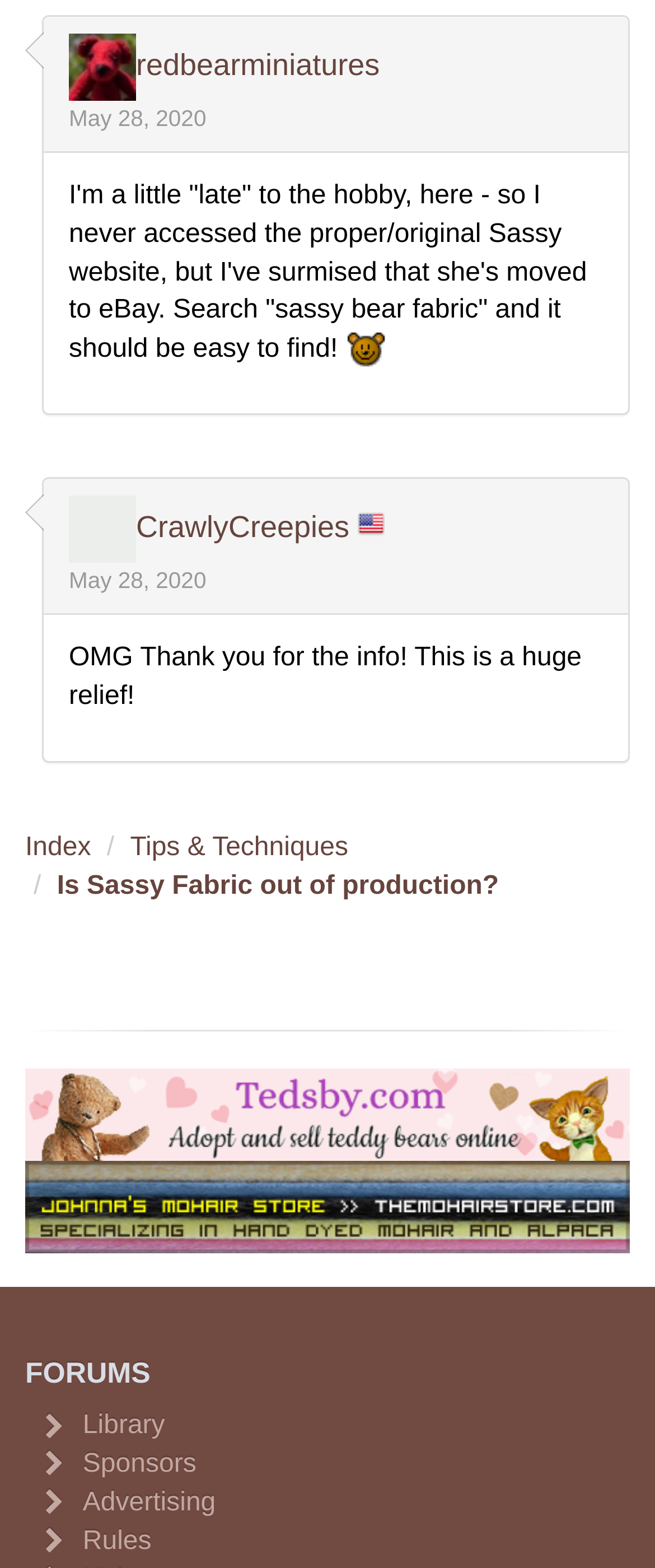Identify the bounding box coordinates of the section that should be clicked to achieve the task described: "read FORUMS section".

[0.038, 0.866, 0.962, 0.886]